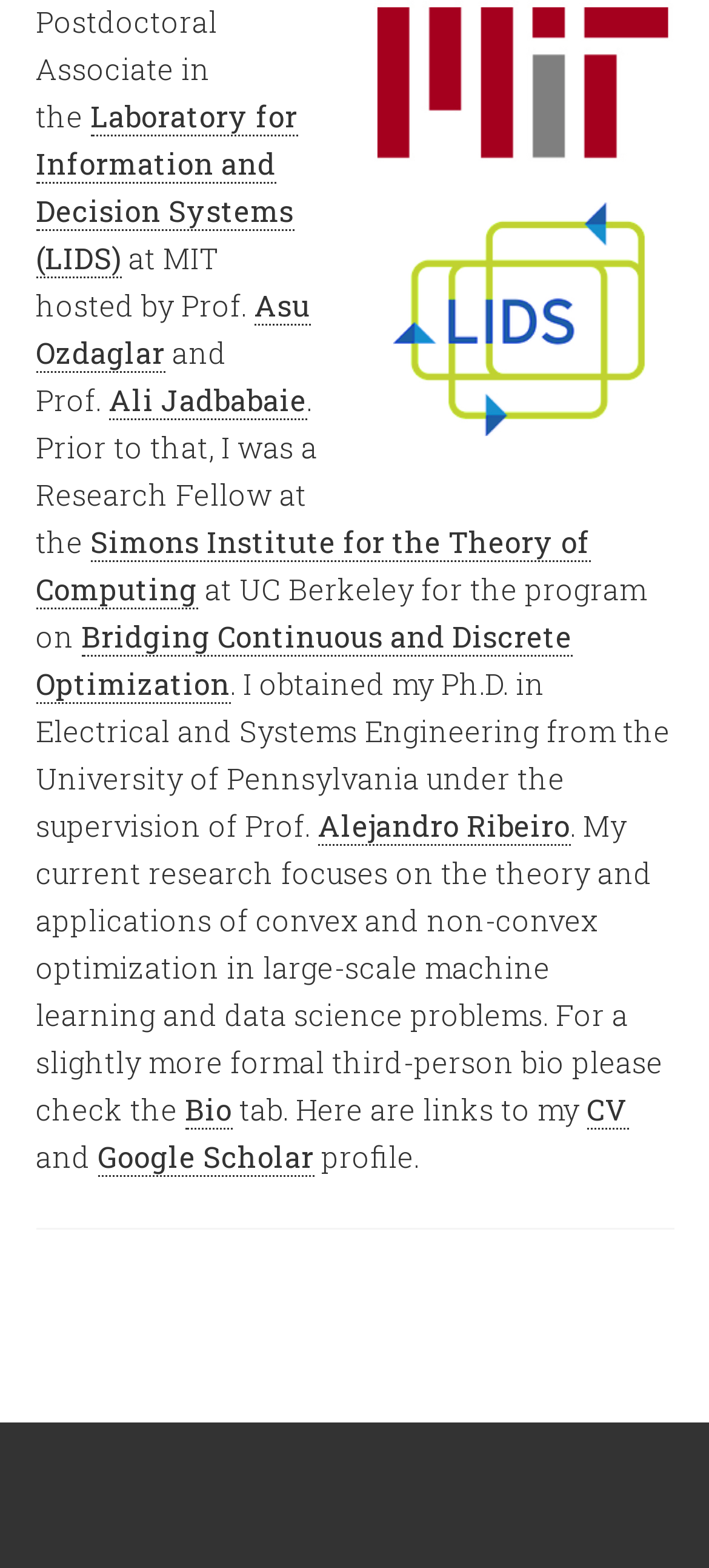Please identify the bounding box coordinates of where to click in order to follow the instruction: "visit the Laboratory for Information and Decision Systems".

[0.05, 0.061, 0.419, 0.177]